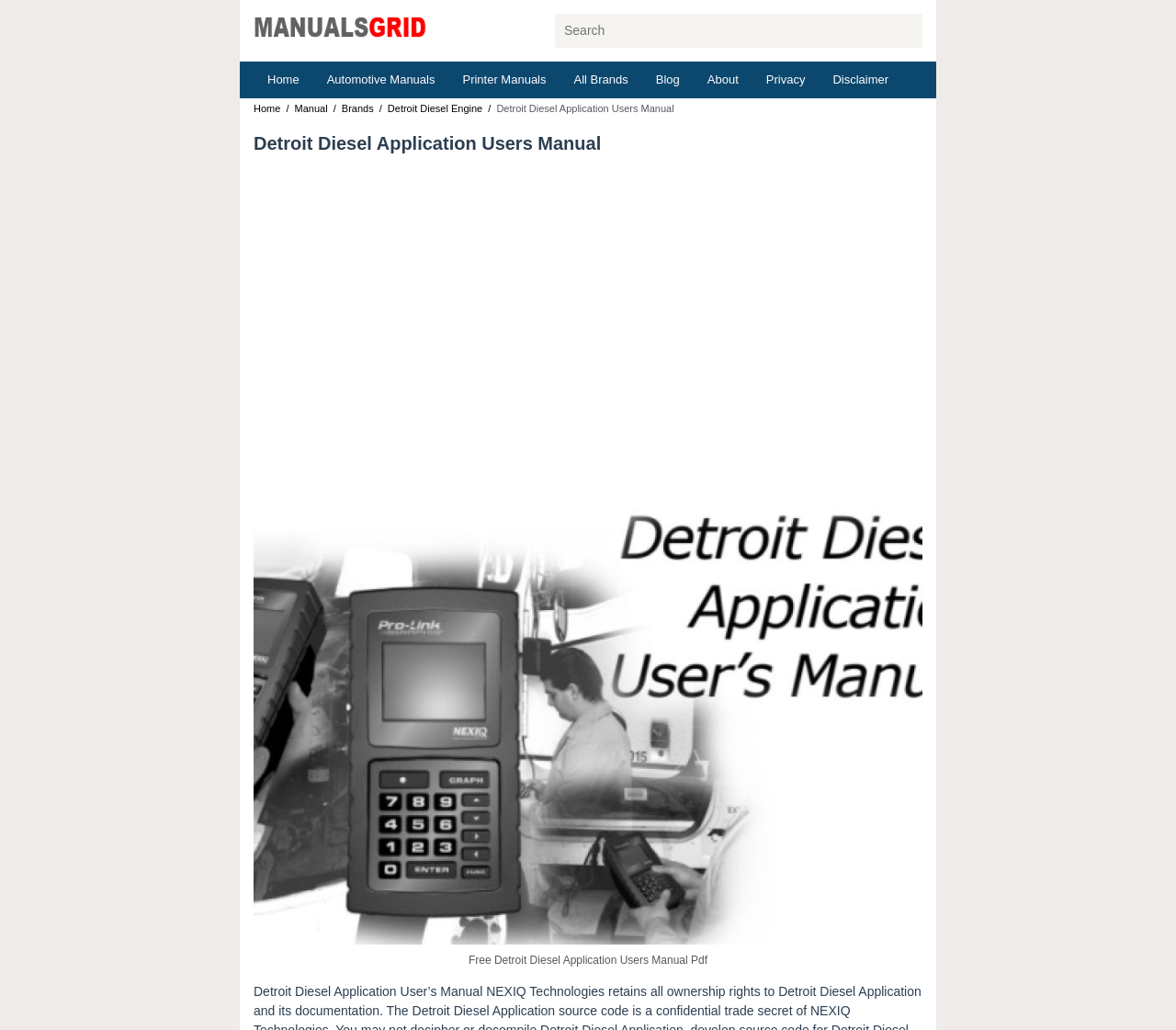Please specify the bounding box coordinates of the area that should be clicked to accomplish the following instruction: "Click on Detroit Diesel Engine". The coordinates should consist of four float numbers between 0 and 1, i.e., [left, top, right, bottom].

[0.33, 0.1, 0.41, 0.111]